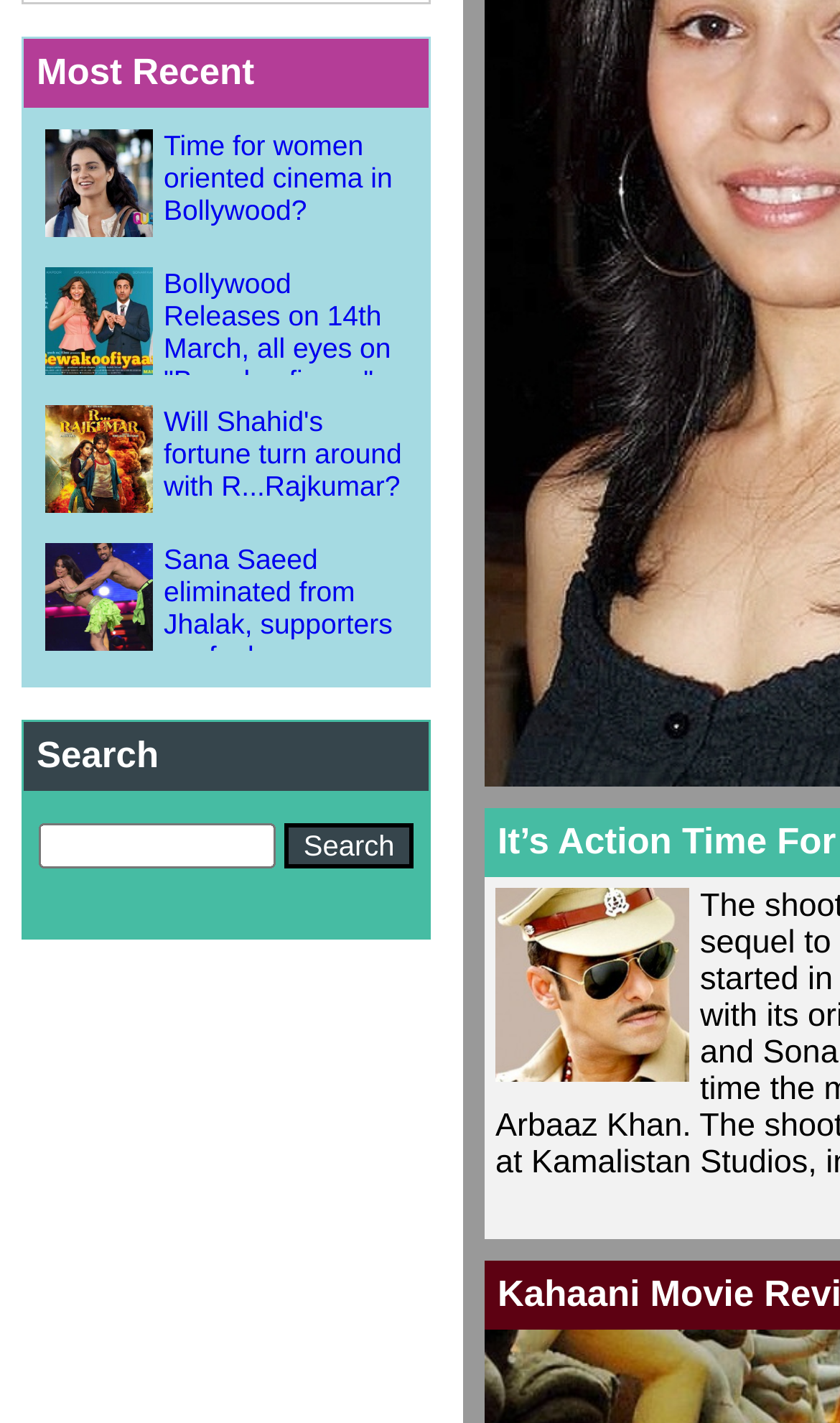How many elements are directly under the root element?
Please give a detailed answer to the question using the information shown in the image.

I counted the number of direct child elements under the root element, which are the 'Most Recent' heading and the 'Search' heading. There are 2 elements in total.